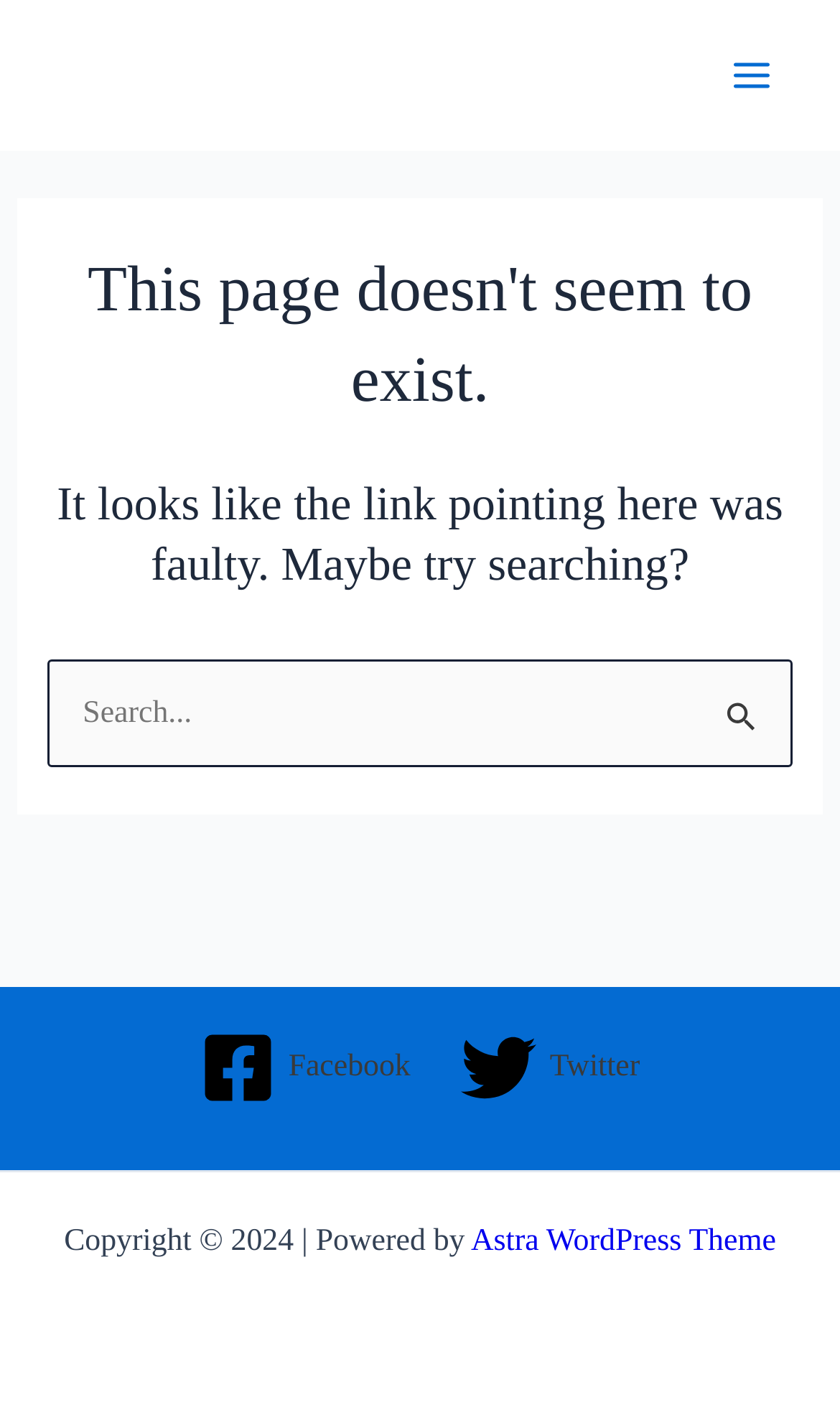What is the purpose of the search box?
Please provide a single word or phrase as the answer based on the screenshot.

Find a page